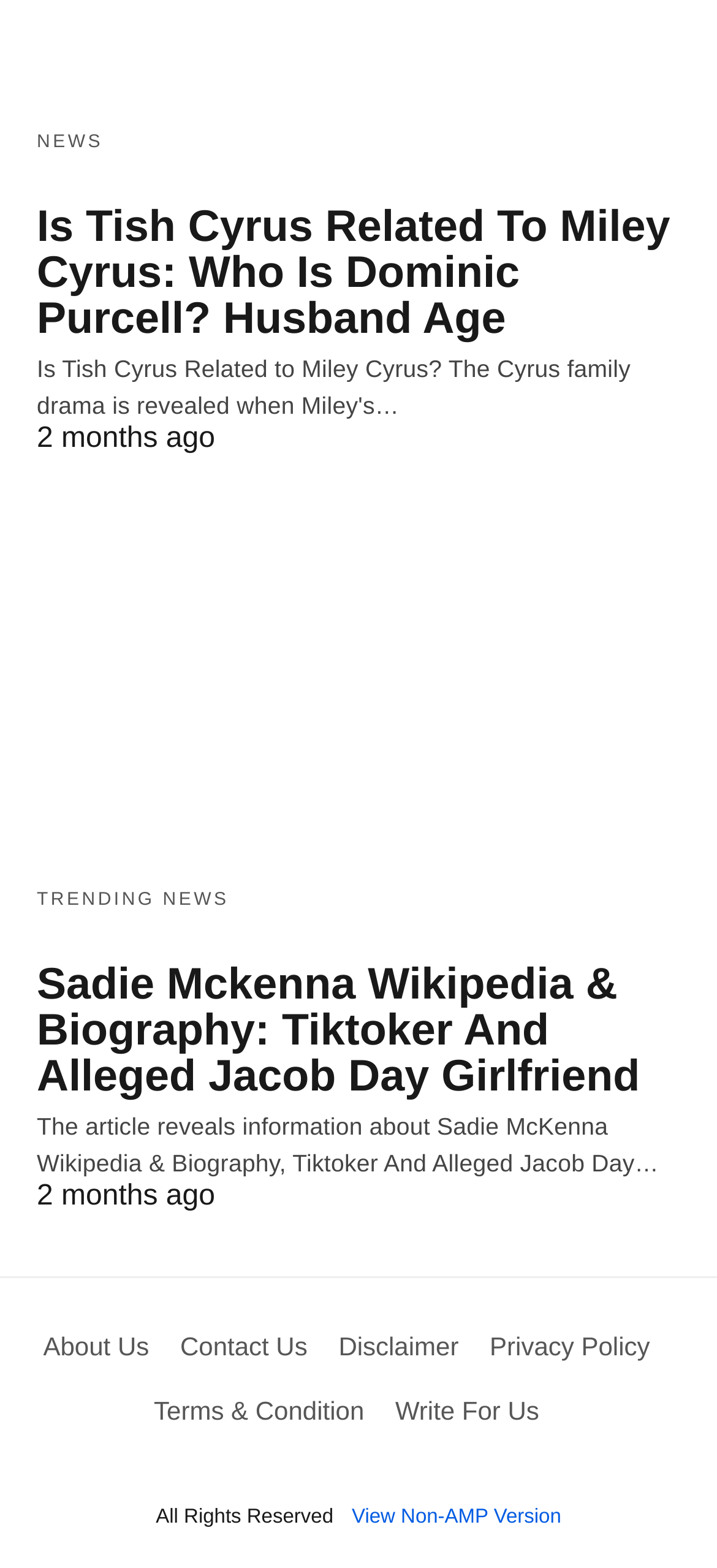Provide the bounding box coordinates of the HTML element described as: "About Us". The bounding box coordinates should be four float numbers between 0 and 1, i.e., [left, top, right, bottom].

[0.06, 0.849, 0.208, 0.868]